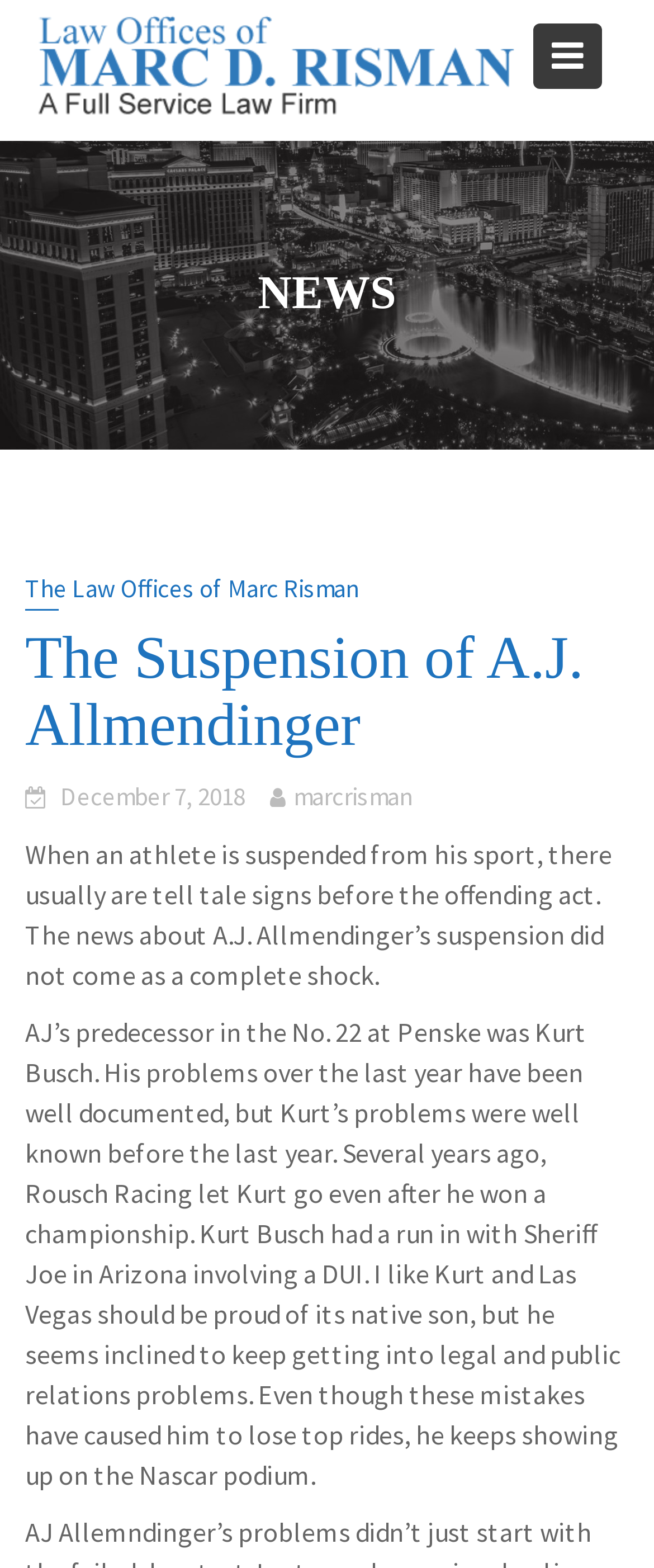What is the topic of this news article?
Provide a thorough and detailed answer to the question.

The topic of this news article is A.J. Allmendinger's suspension, which can be inferred from the heading 'The Suspension of A.J. Allmendinger' and the static text that follows, discussing the suspension and its background.